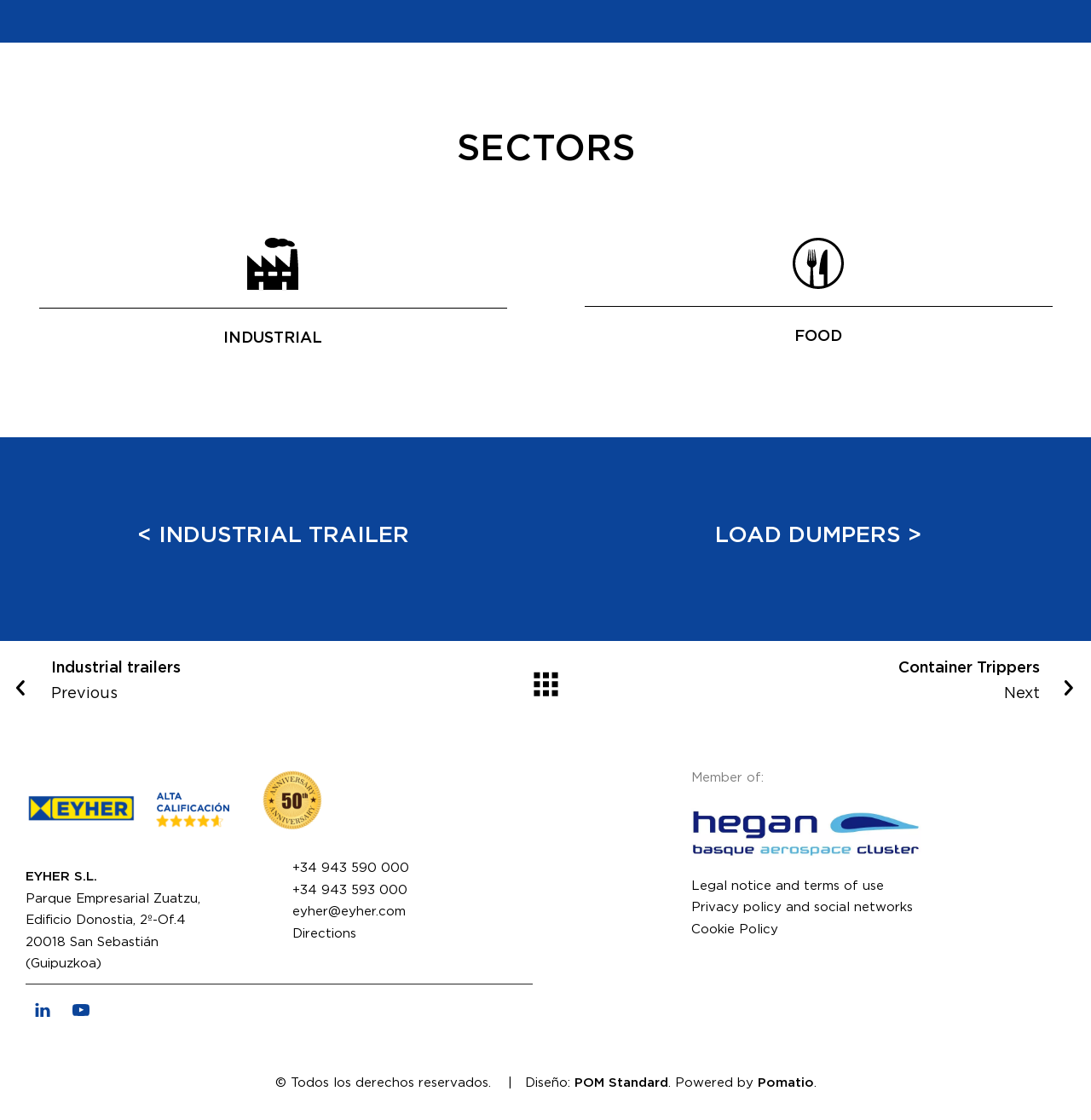Please identify the bounding box coordinates of where to click in order to follow the instruction: "Click on INDUSTRIAL link".

[0.205, 0.295, 0.295, 0.309]